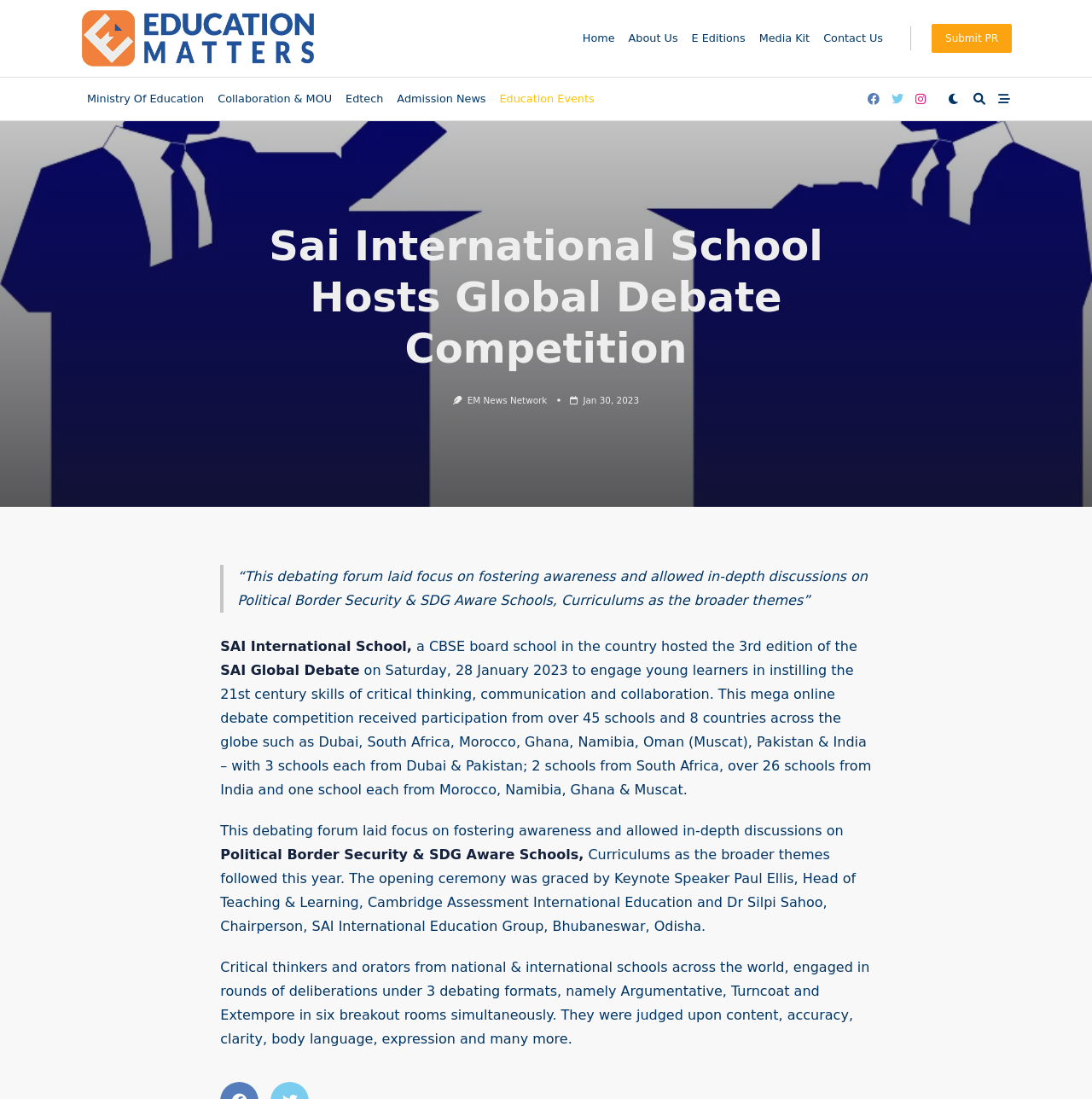Please extract the primary headline from the webpage.

Sai International School Hosts Global Debate Competition